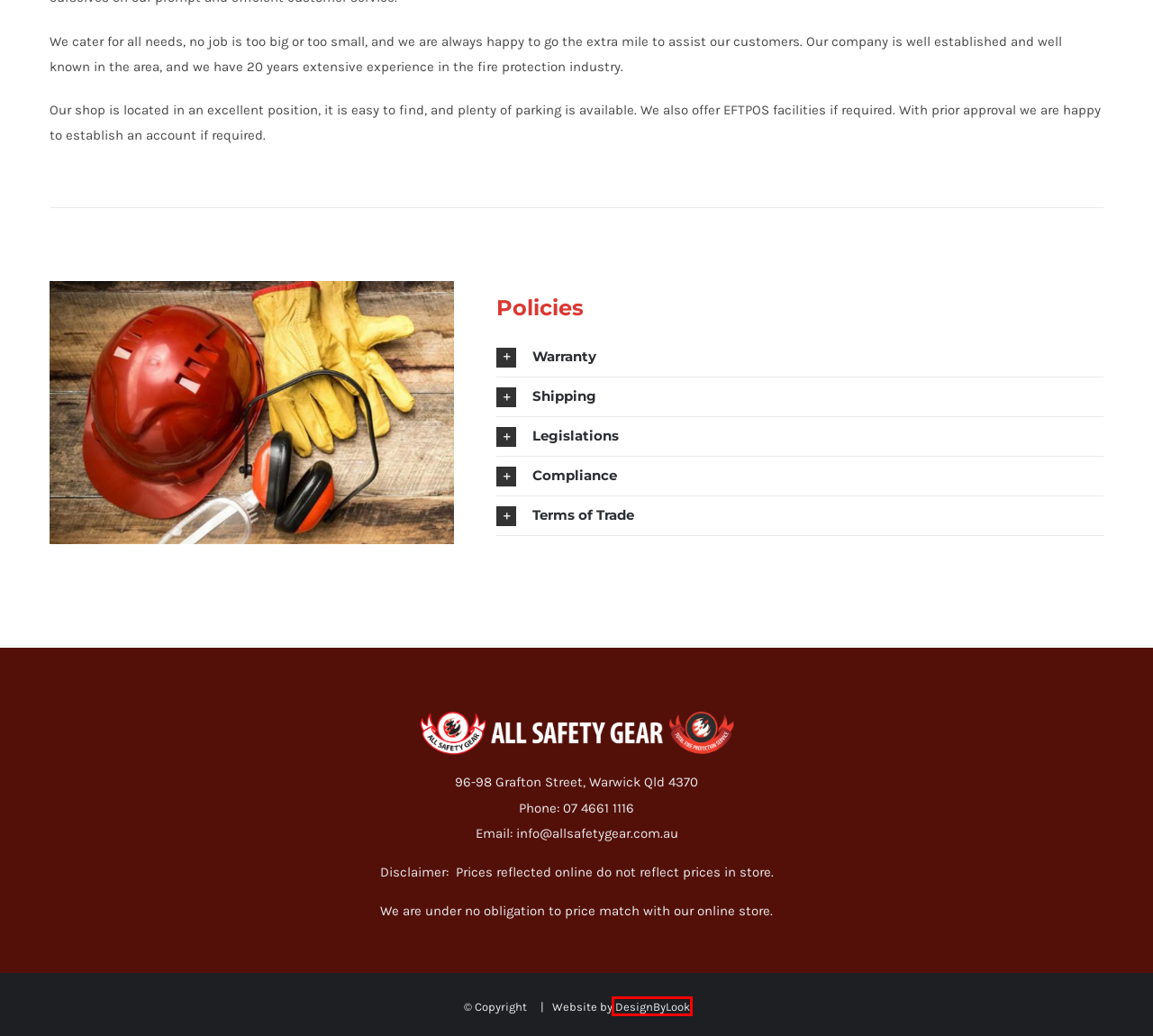You have a screenshot of a webpage with a red bounding box around an element. Select the webpage description that best matches the new webpage after clicking the element within the red bounding box. Here are the descriptions:
A. Home - All Safety Gear
B. My Account - All Safety Gear
C. Contact - All Safety Gear
D. Products - All Safety Gear
E. Shopping Cart - All Safety Gear
F. Products Archive - All Safety Gear
G. DesignByLook
H. Services - All Safety Gear

G